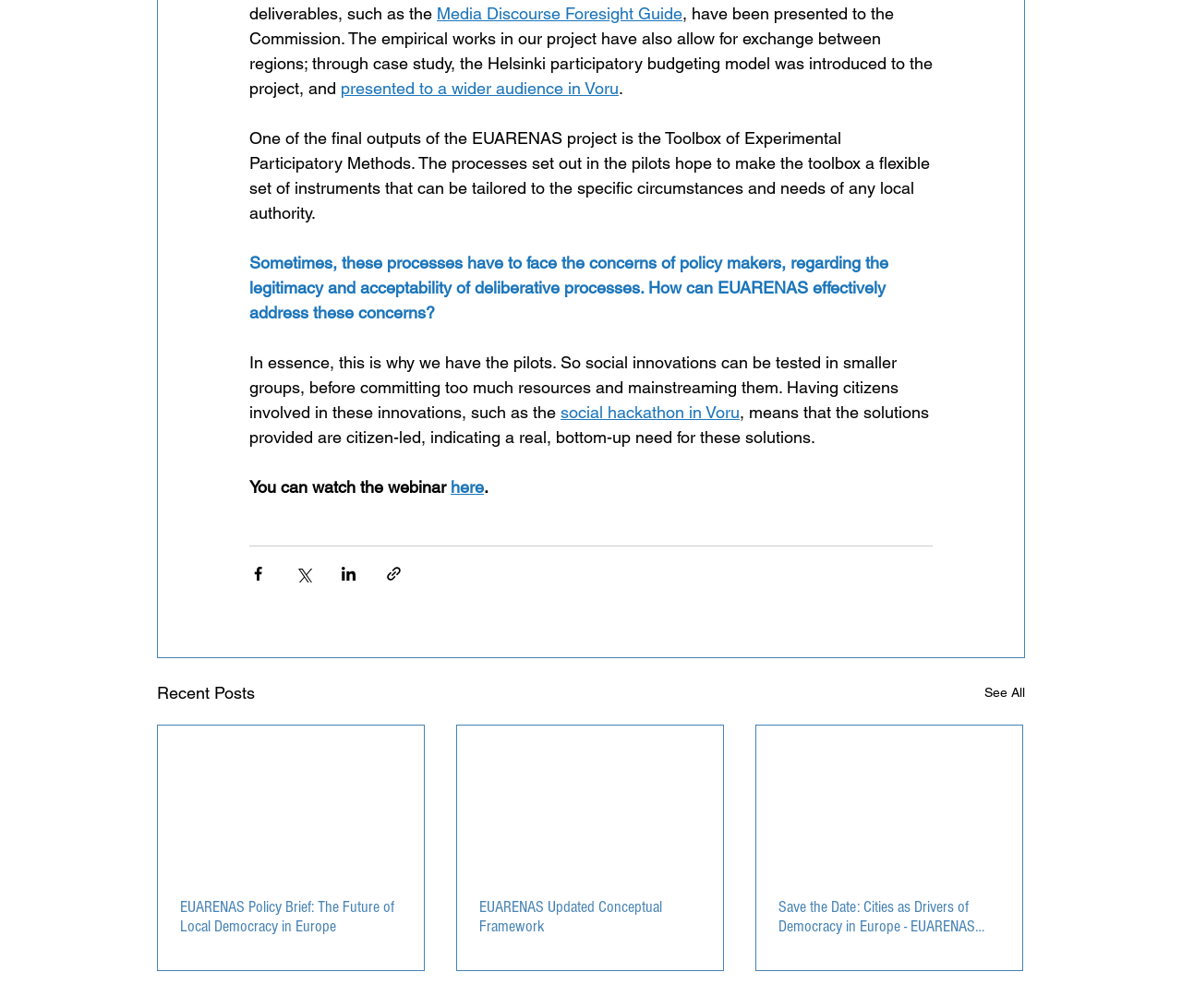How many social media sharing buttons are there?
Using the image as a reference, answer the question with a short word or phrase.

4